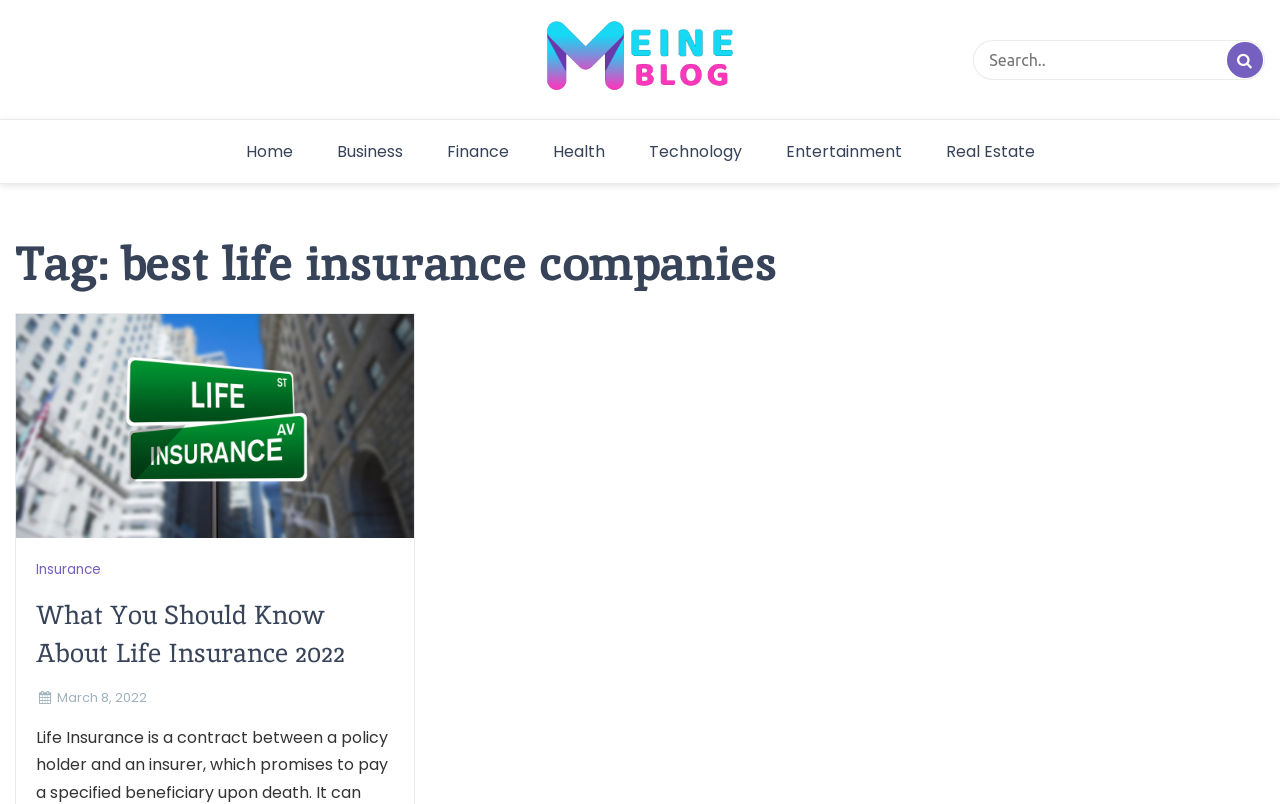Respond to the question with just a single word or phrase: 
What is the category of the blog post 'What You Should Know About Life Insurance'?

Finance